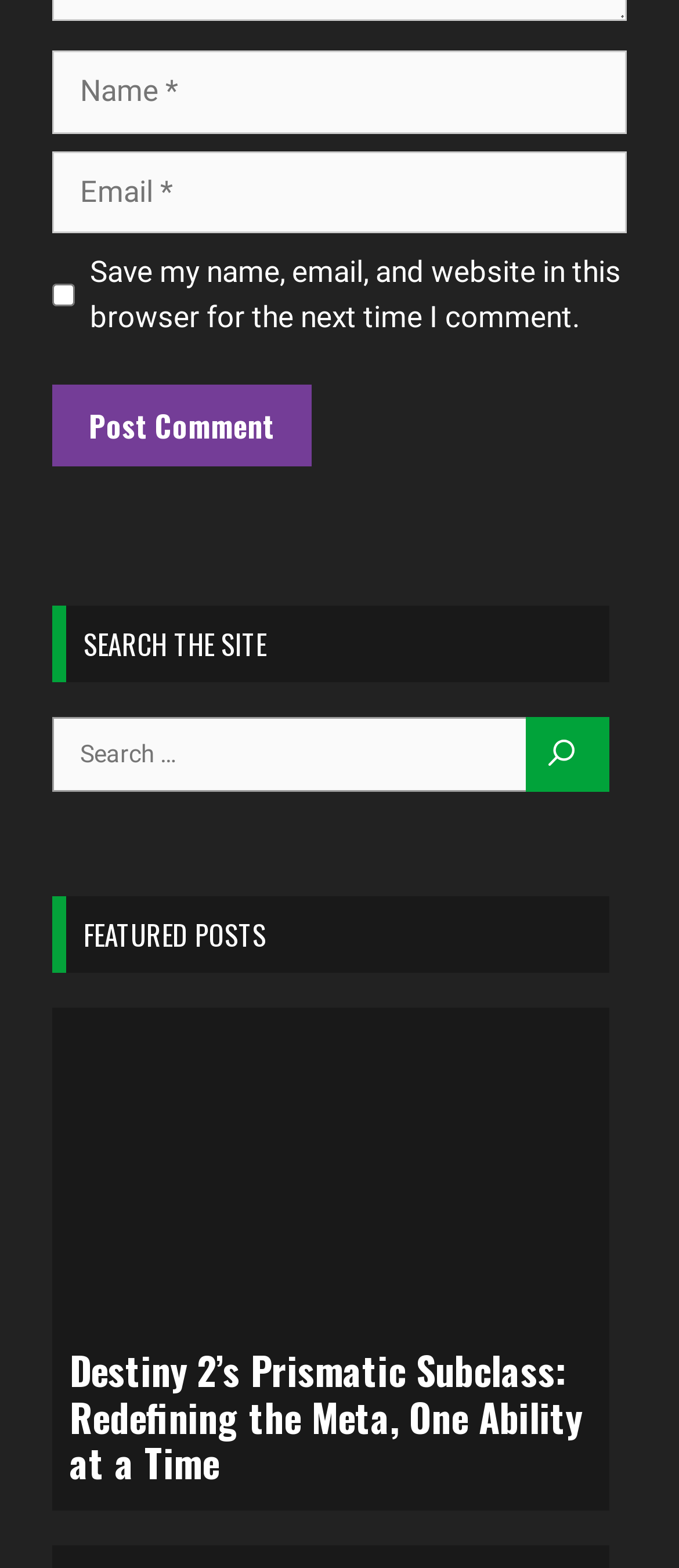How many textboxes are there?
Using the visual information, reply with a single word or short phrase.

2